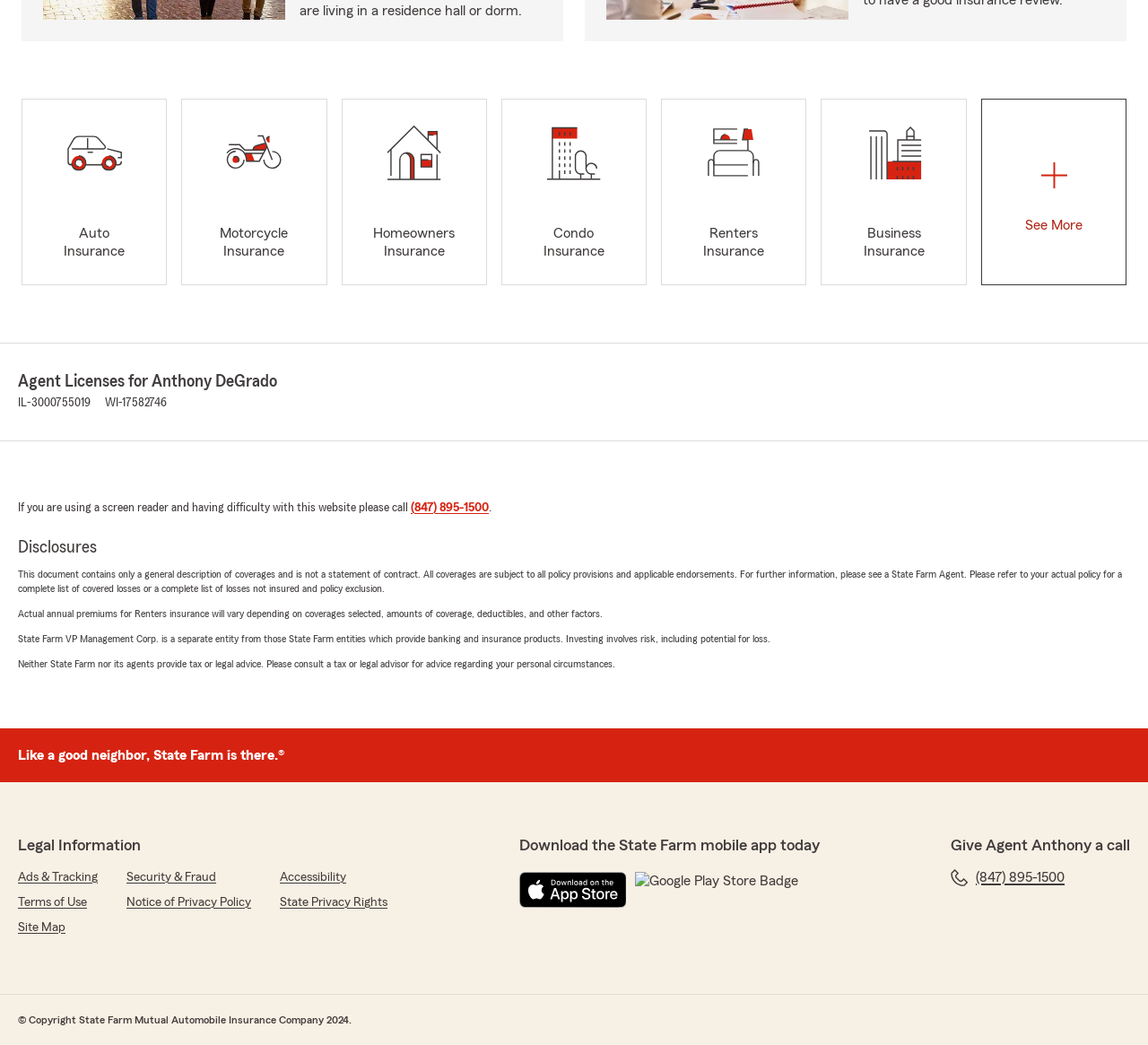Provide the bounding box coordinates for the specified HTML element described in this description: "aria-label="Download on the App Store"". The coordinates should be four float numbers ranging from 0 to 1, in the format [left, top, right, bottom].

[0.452, 0.834, 0.545, 0.869]